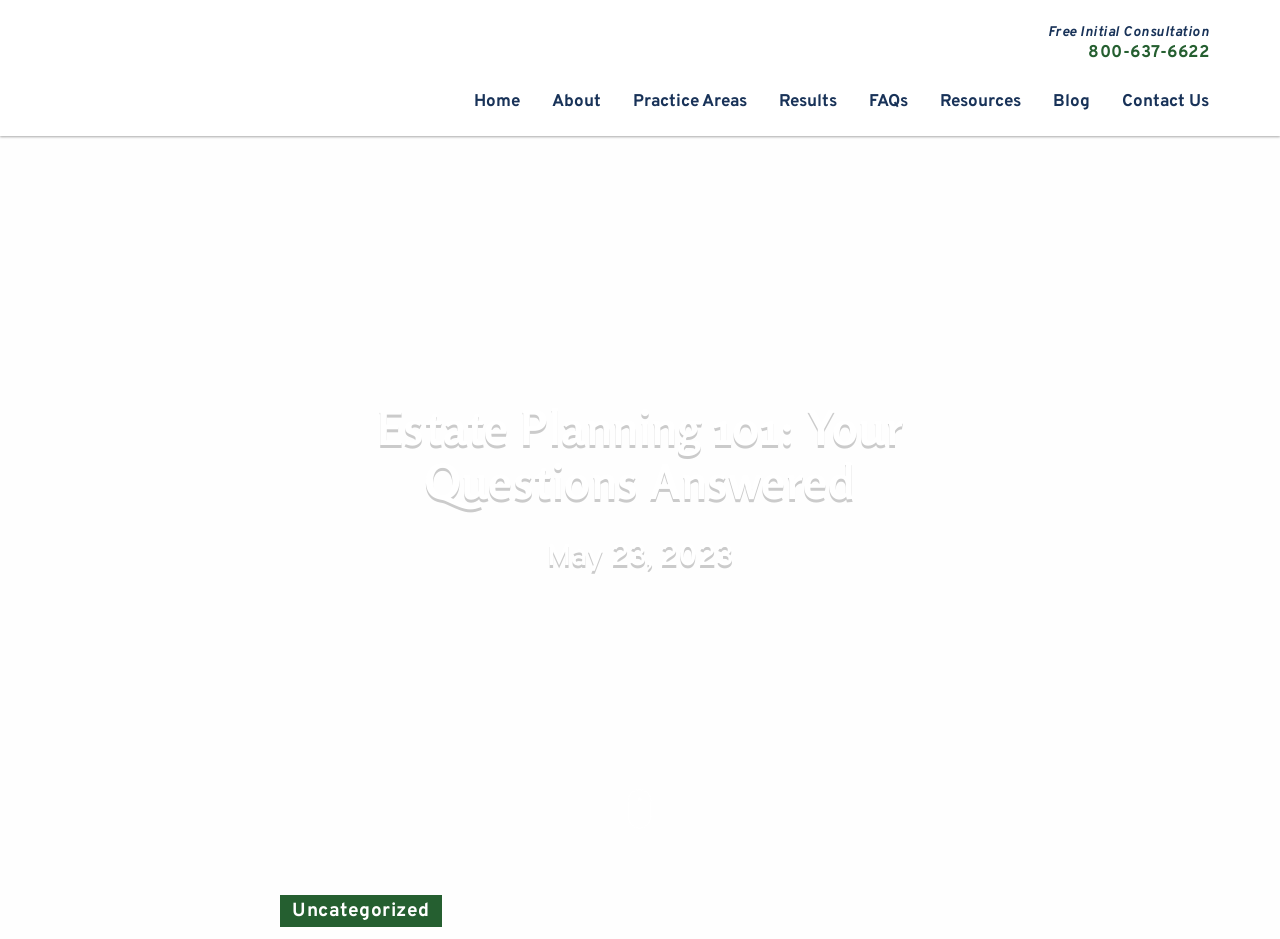Specify the bounding box coordinates of the area that needs to be clicked to achieve the following instruction: "Click on the 'Andersen & Linthorst' link".

[0.043, 0.0, 0.254, 0.144]